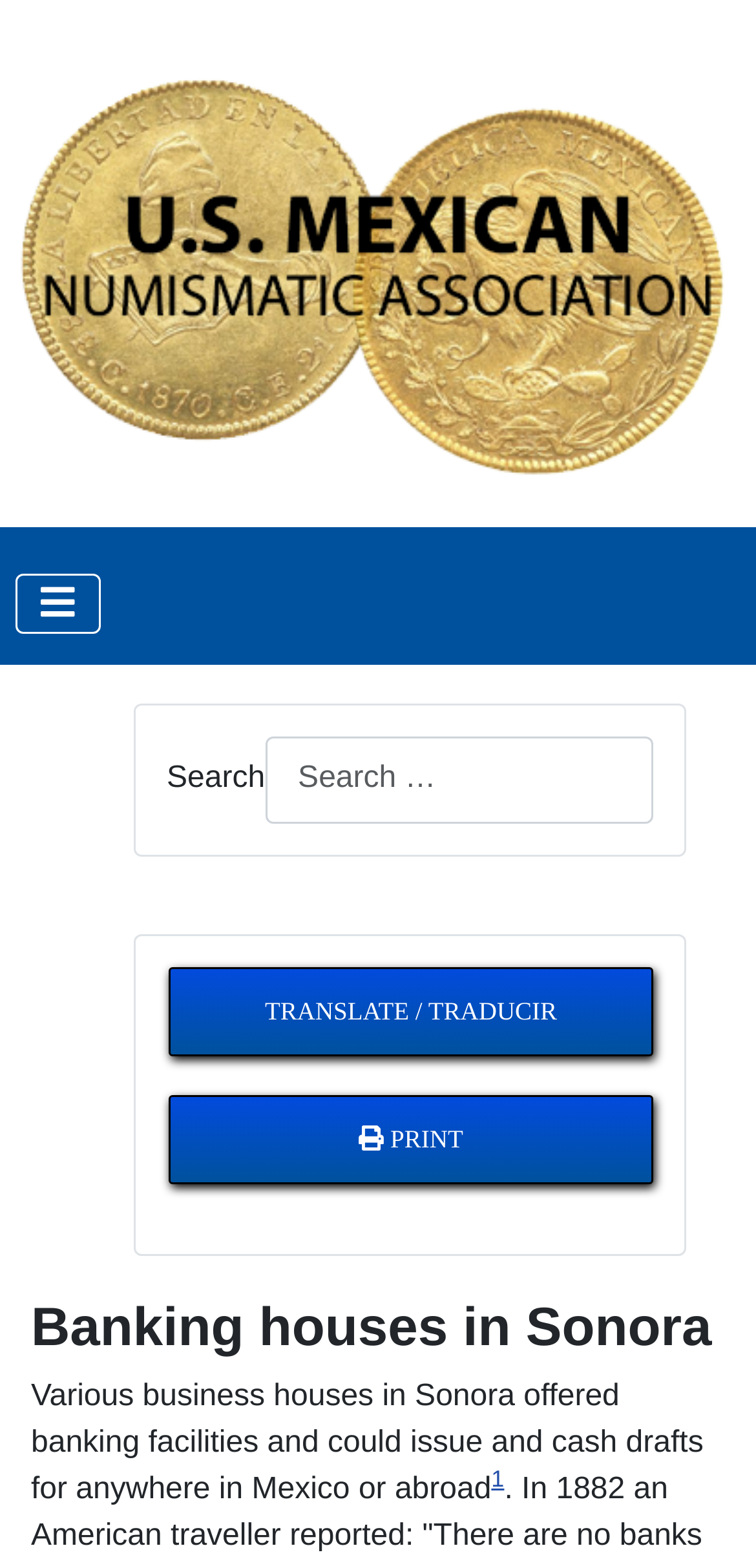Extract the main title from the webpage and generate its text.

Banking houses in Sonora